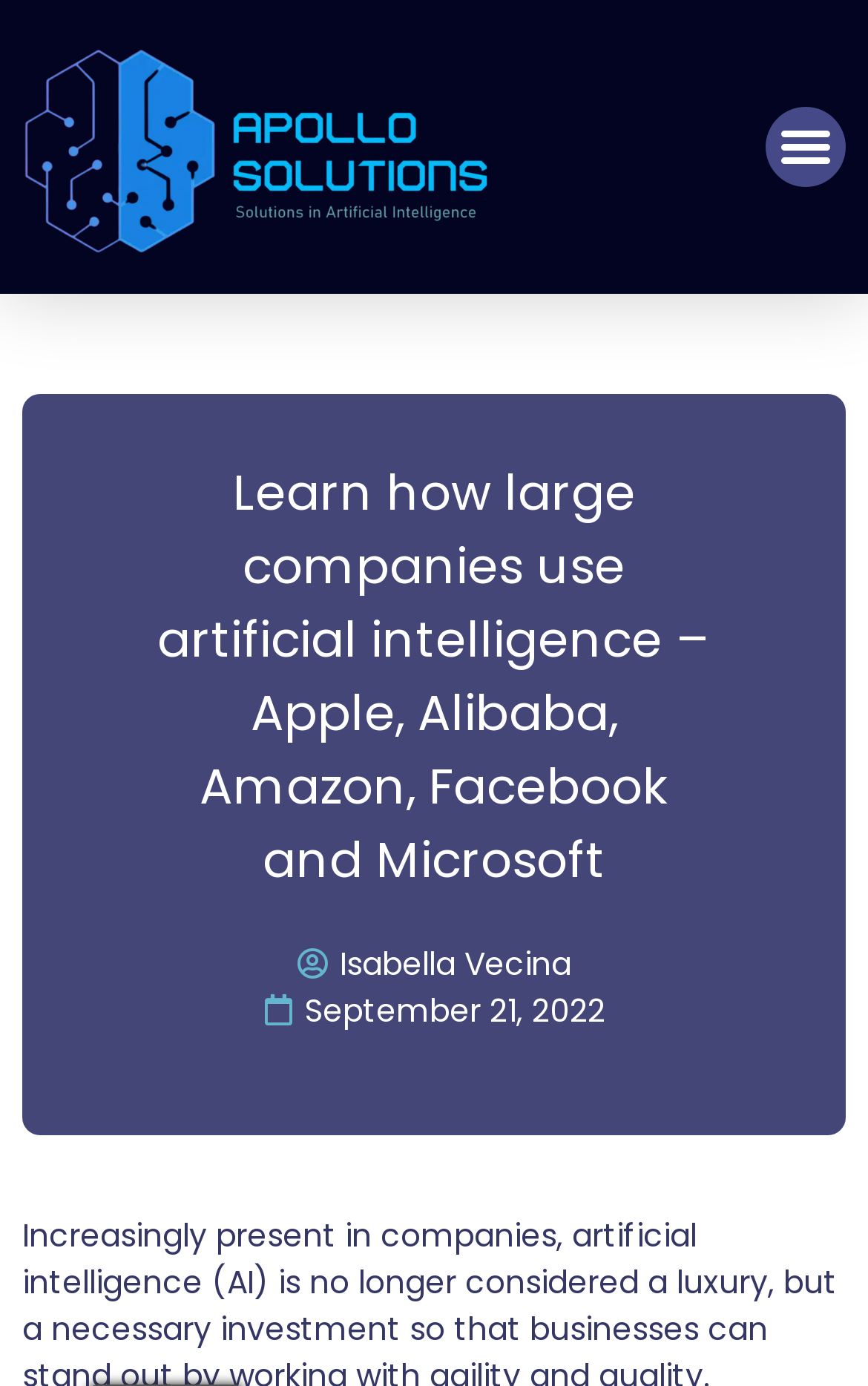From the given element description: "September 21, 2022", find the bounding box for the UI element. Provide the coordinates as four float numbers between 0 and 1, in the order [left, top, right, bottom].

[0.303, 0.712, 0.697, 0.746]